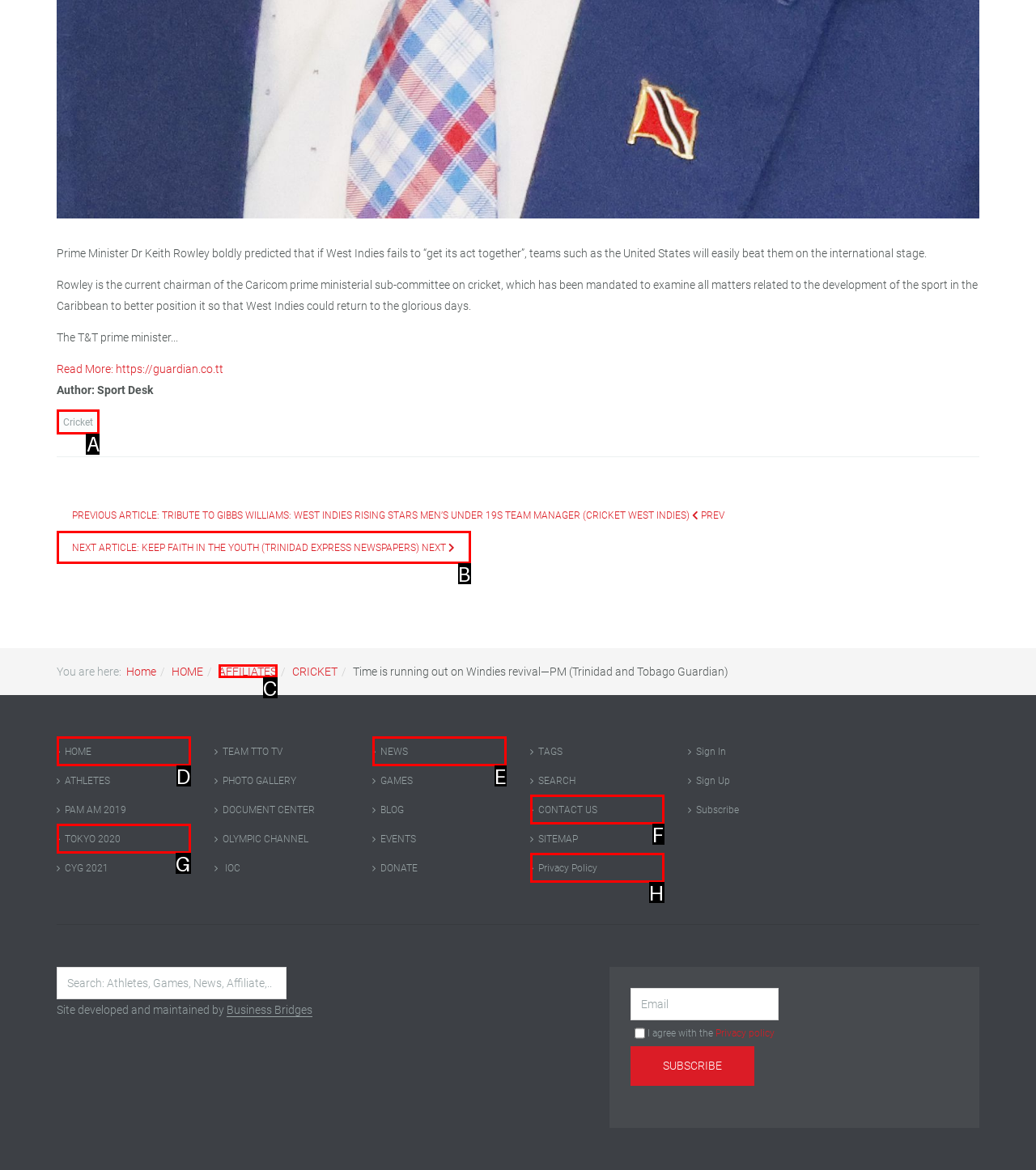Point out the specific HTML element to click to complete this task: View cricket news Reply with the letter of the chosen option.

A